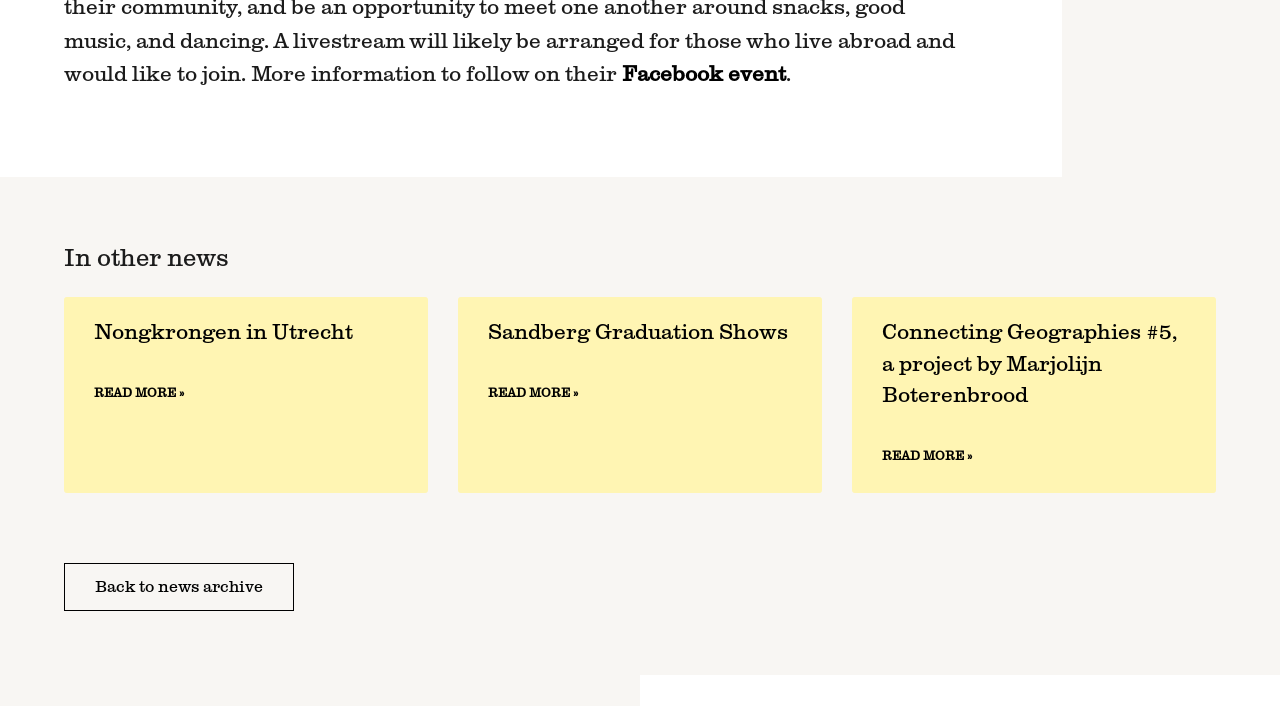Can you find the bounding box coordinates for the UI element given this description: "Racket Facebook"? Provide the coordinates as four float numbers between 0 and 1: [left, top, right, bottom].

None